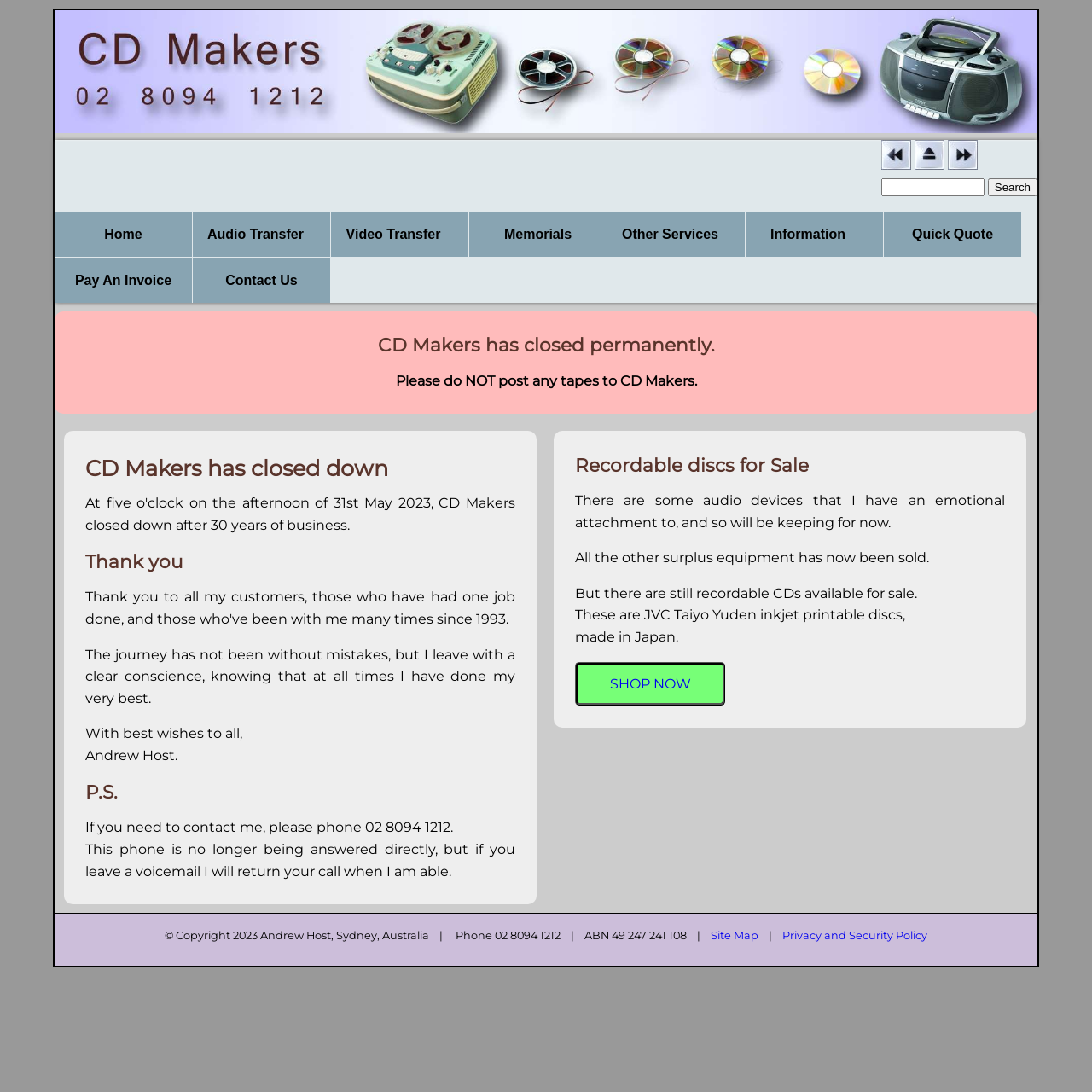Determine the bounding box coordinates of the region to click in order to accomplish the following instruction: "Go to Home page". Provide the coordinates as four float numbers between 0 and 1, specifically [left, top, right, bottom].

[0.837, 0.143, 0.865, 0.158]